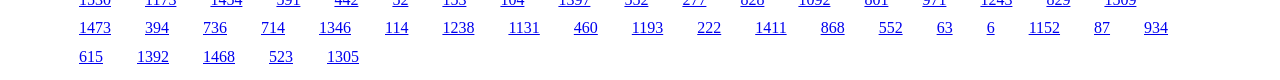Please find the bounding box coordinates for the clickable element needed to perform this instruction: "explore the ninth link".

[0.397, 0.242, 0.422, 0.455]